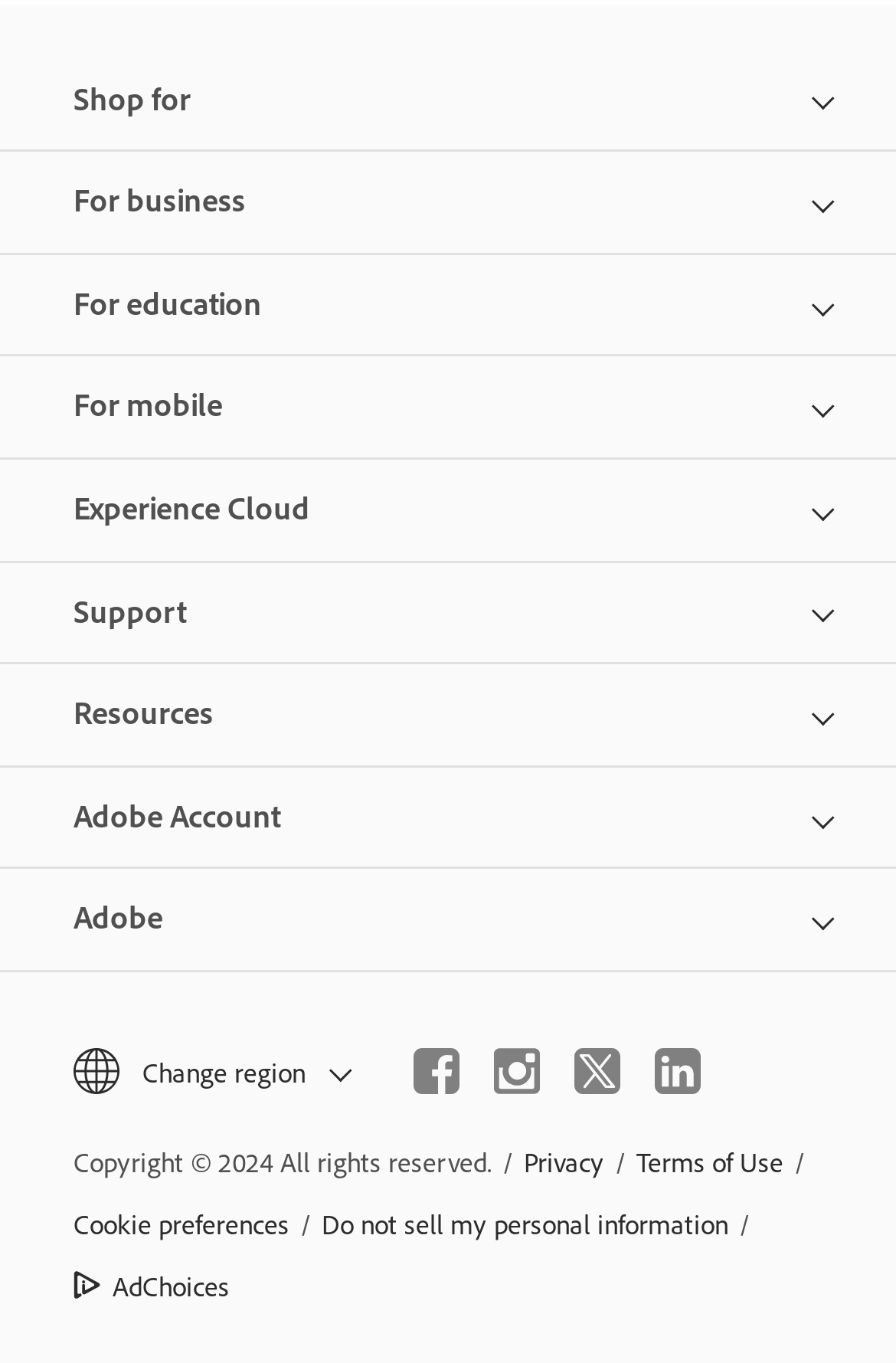Can you give a detailed response to the following question using the information from the image? How many social media links are there?

I counted the number of social media links by looking at the links with images, which are facebook, instagram, twitter, and linkedin.